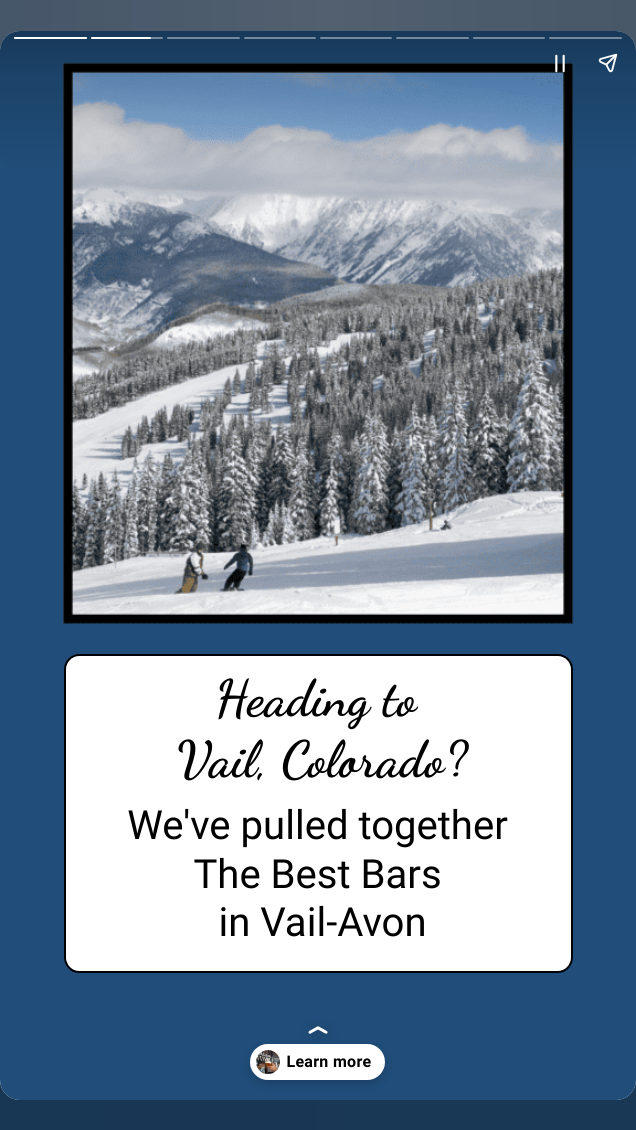Provide a short answer to the following question with just one word or phrase: What activity are the two people in the image engaged in?

Snowboarding